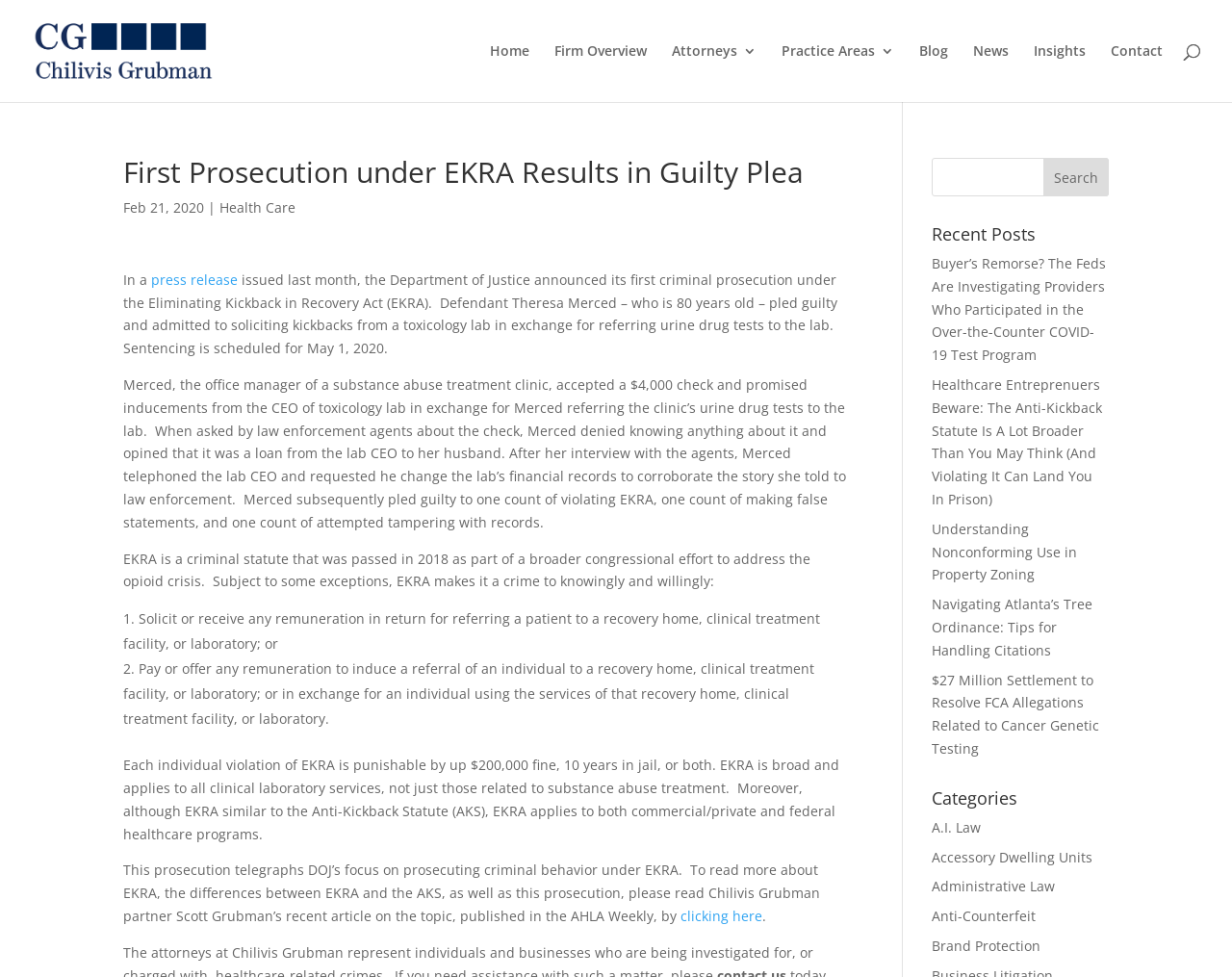Locate the bounding box coordinates of the area to click to fulfill this instruction: "Read the 'Buyer’s Remorse? The Feds Are Investigating Providers Who Participated in the Over-the-Counter COVID-19 Test Program' post". The bounding box should be presented as four float numbers between 0 and 1, in the order [left, top, right, bottom].

[0.756, 0.26, 0.898, 0.373]